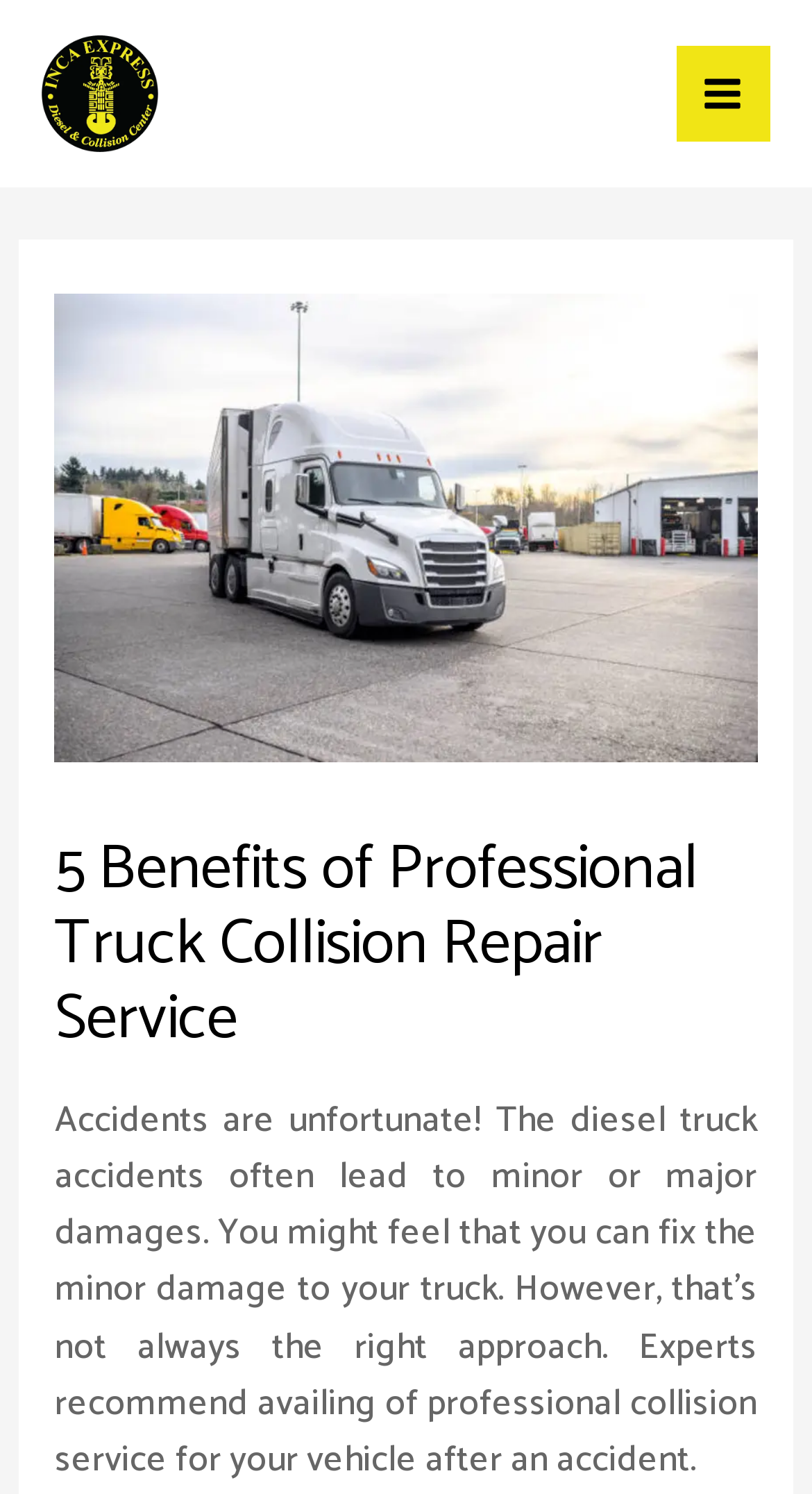Please answer the following question using a single word or phrase: 
What type of image is displayed on the webpage?

Diesel truck